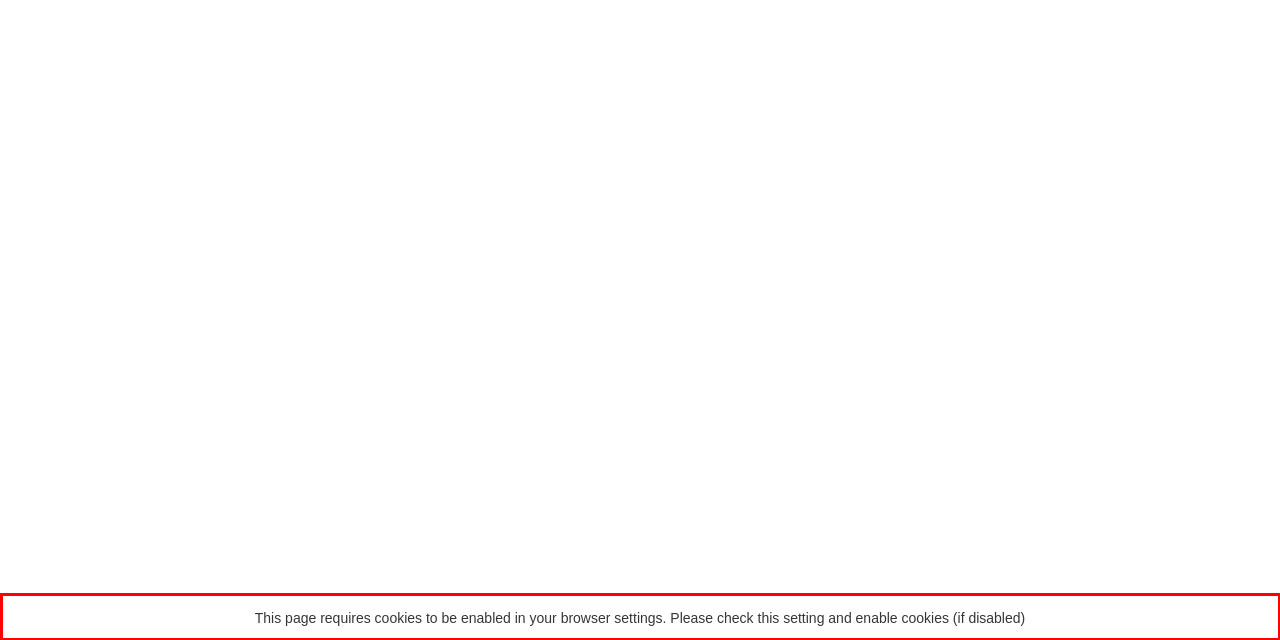You have a screenshot with a red rectangle around a UI element. Recognize and extract the text within this red bounding box using OCR.

This page requires cookies to be enabled in your browser settings. Please check this setting and enable cookies (if disabled)